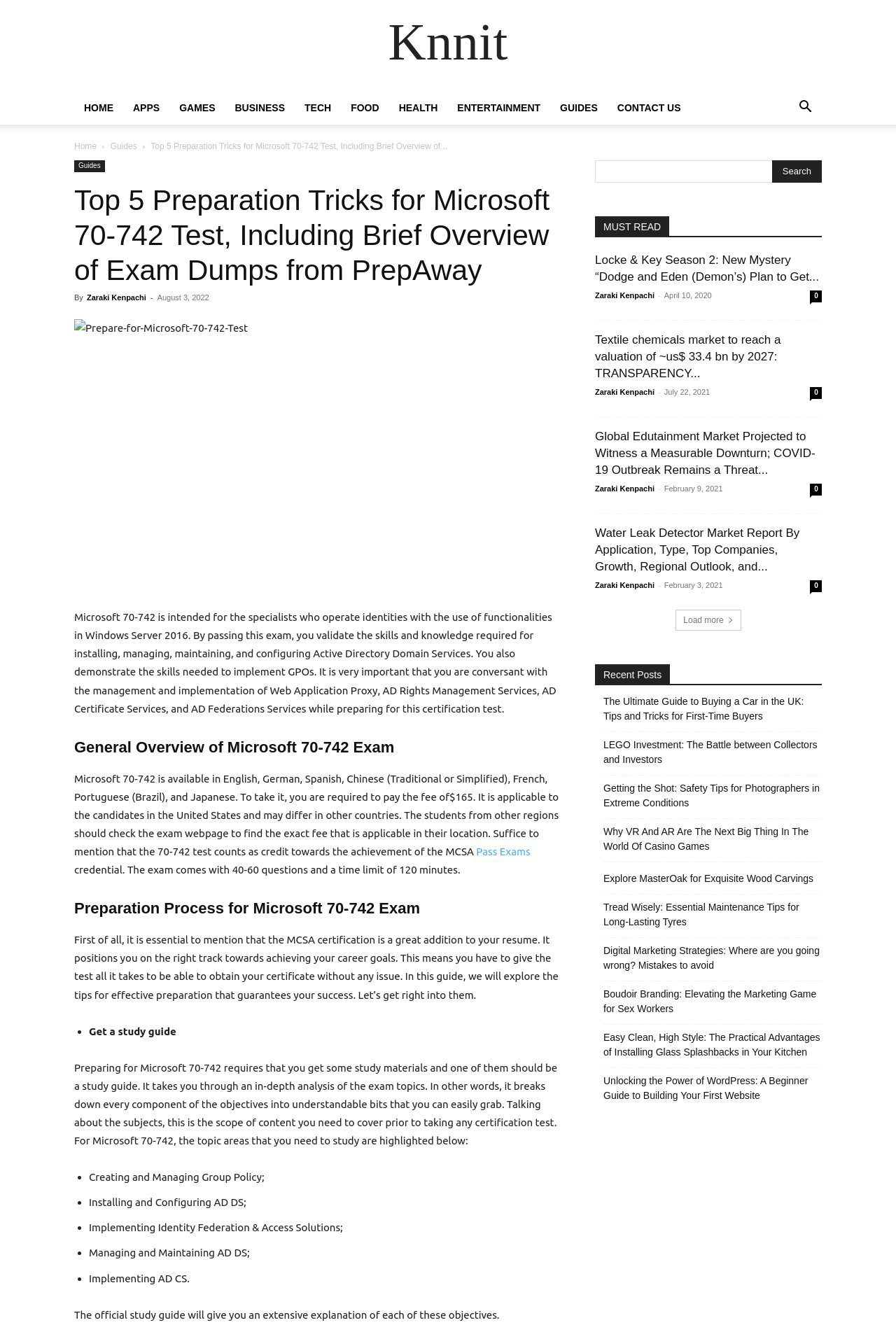Identify the bounding box coordinates of the clickable region required to complete the instruction: "Click on the 'HOME' link". The coordinates should be given as four float numbers within the range of 0 and 1, i.e., [left, top, right, bottom].

[0.083, 0.069, 0.138, 0.094]